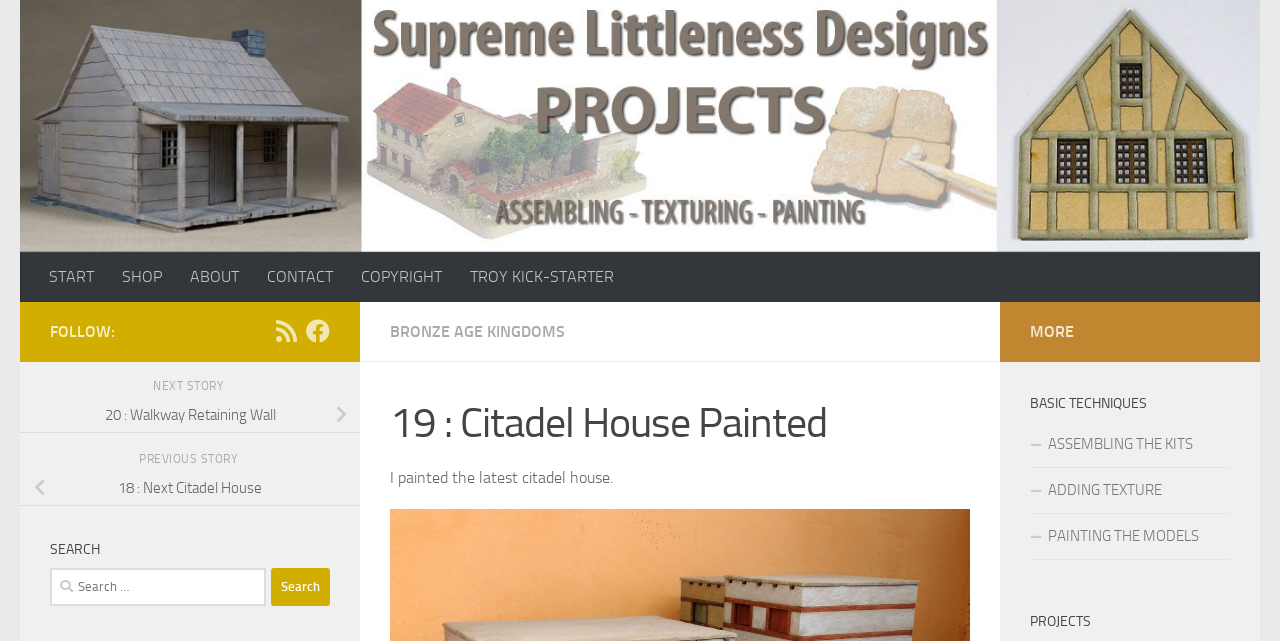Please predict the bounding box coordinates of the element's region where a click is necessary to complete the following instruction: "Click on the 'START' link". The coordinates should be represented by four float numbers between 0 and 1, i.e., [left, top, right, bottom].

[0.027, 0.393, 0.084, 0.471]